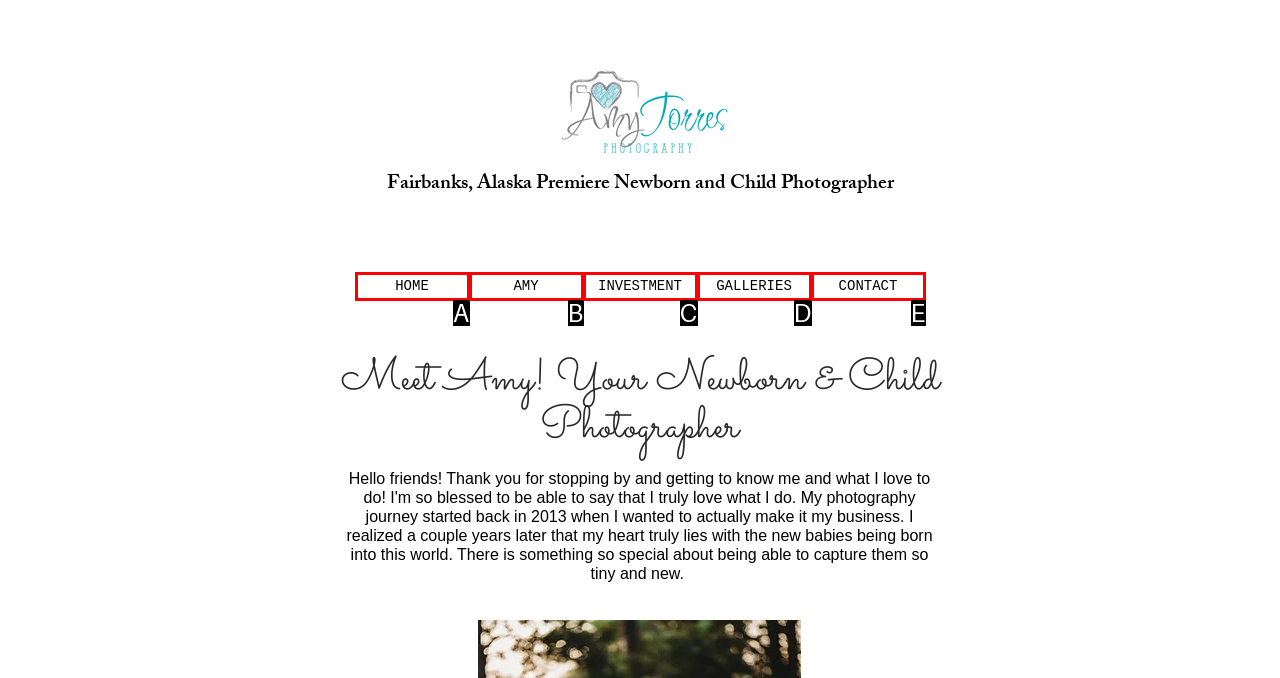Identify the UI element that best fits the description: HOME
Respond with the letter representing the correct option.

A